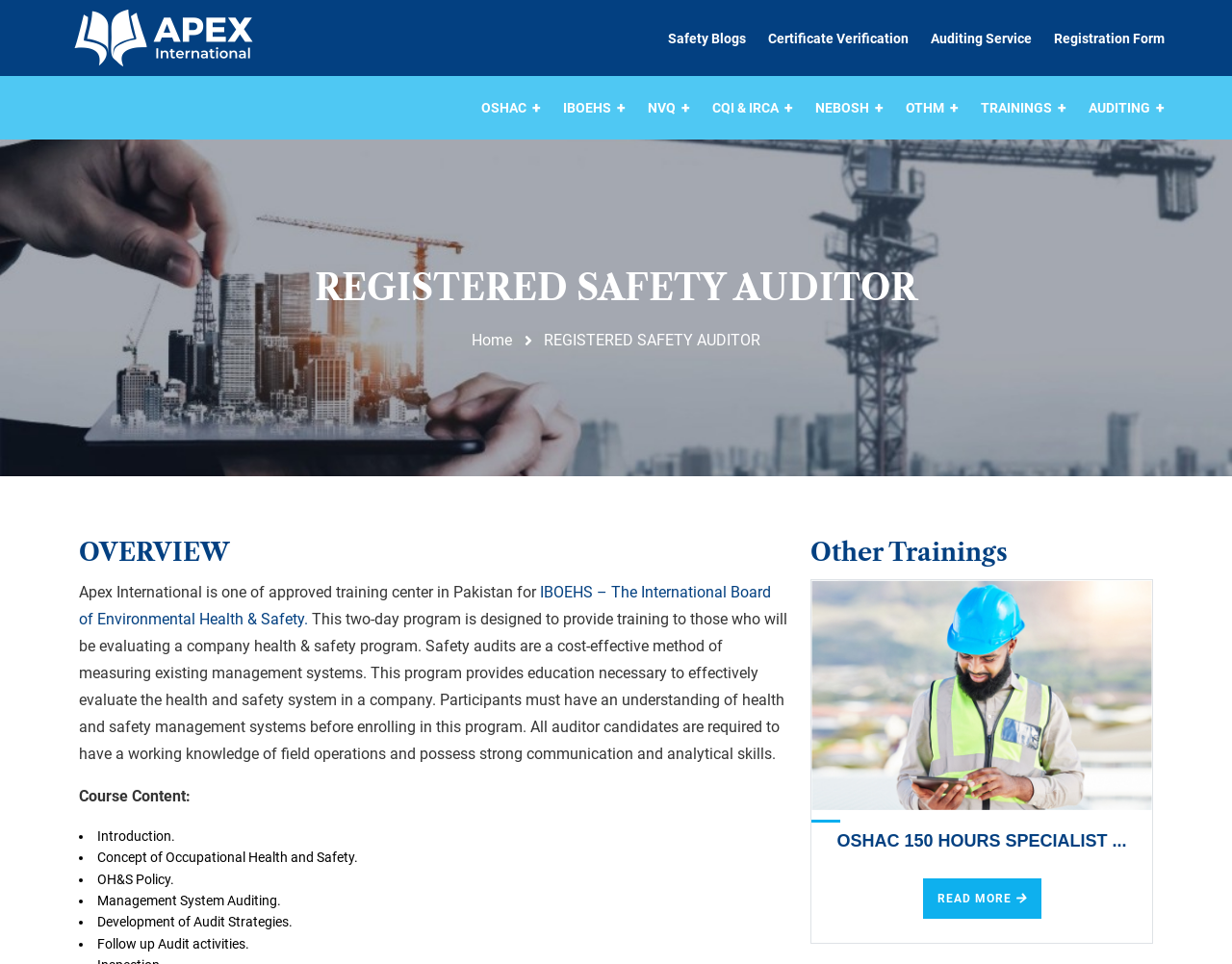Please identify the bounding box coordinates of the area I need to click to accomplish the following instruction: "Click on Certificate Verification".

[0.623, 0.006, 0.738, 0.072]